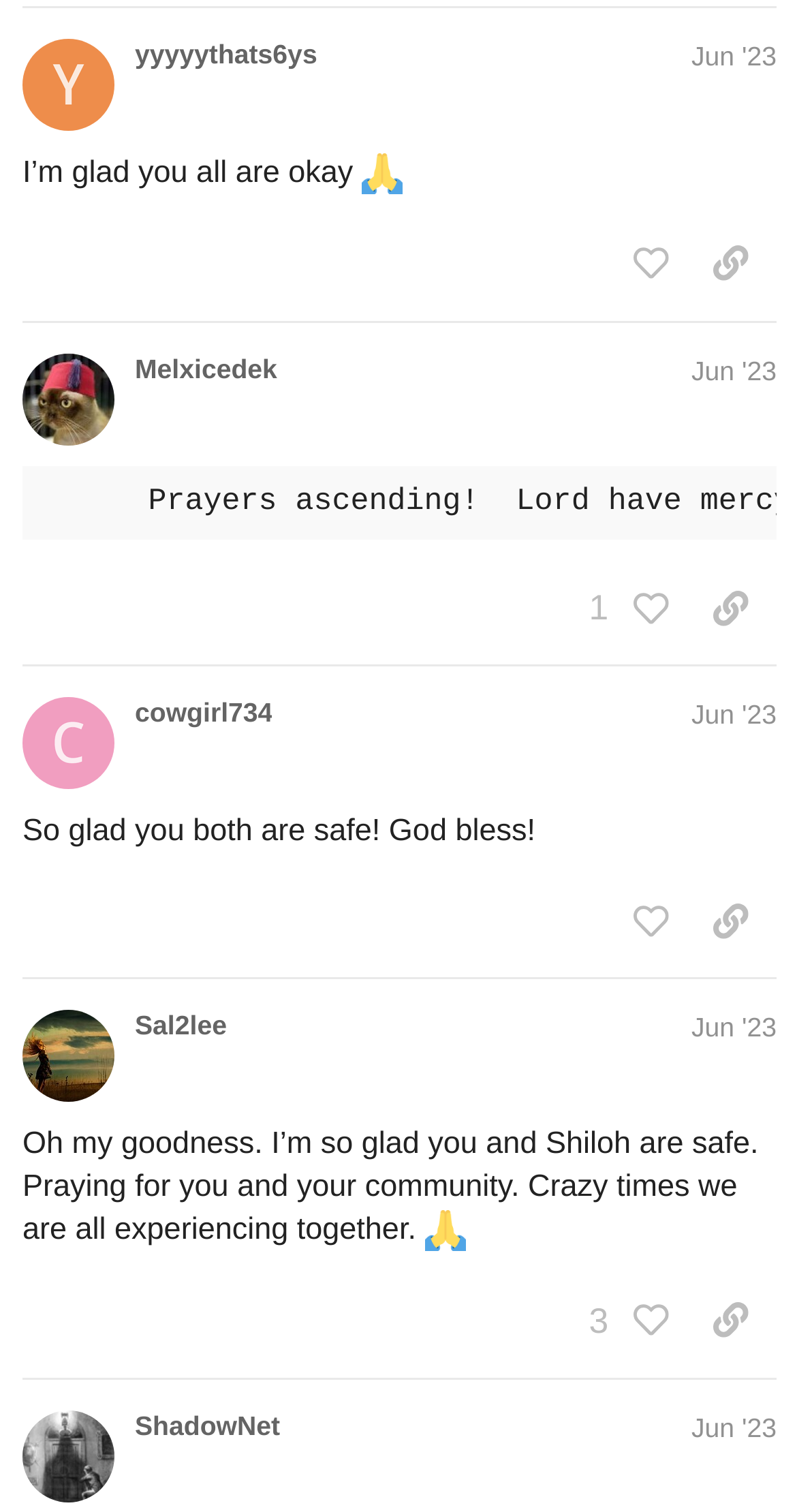Please locate the clickable area by providing the bounding box coordinates to follow this instruction: "like this post".

[0.784, 0.379, 0.859, 0.426]